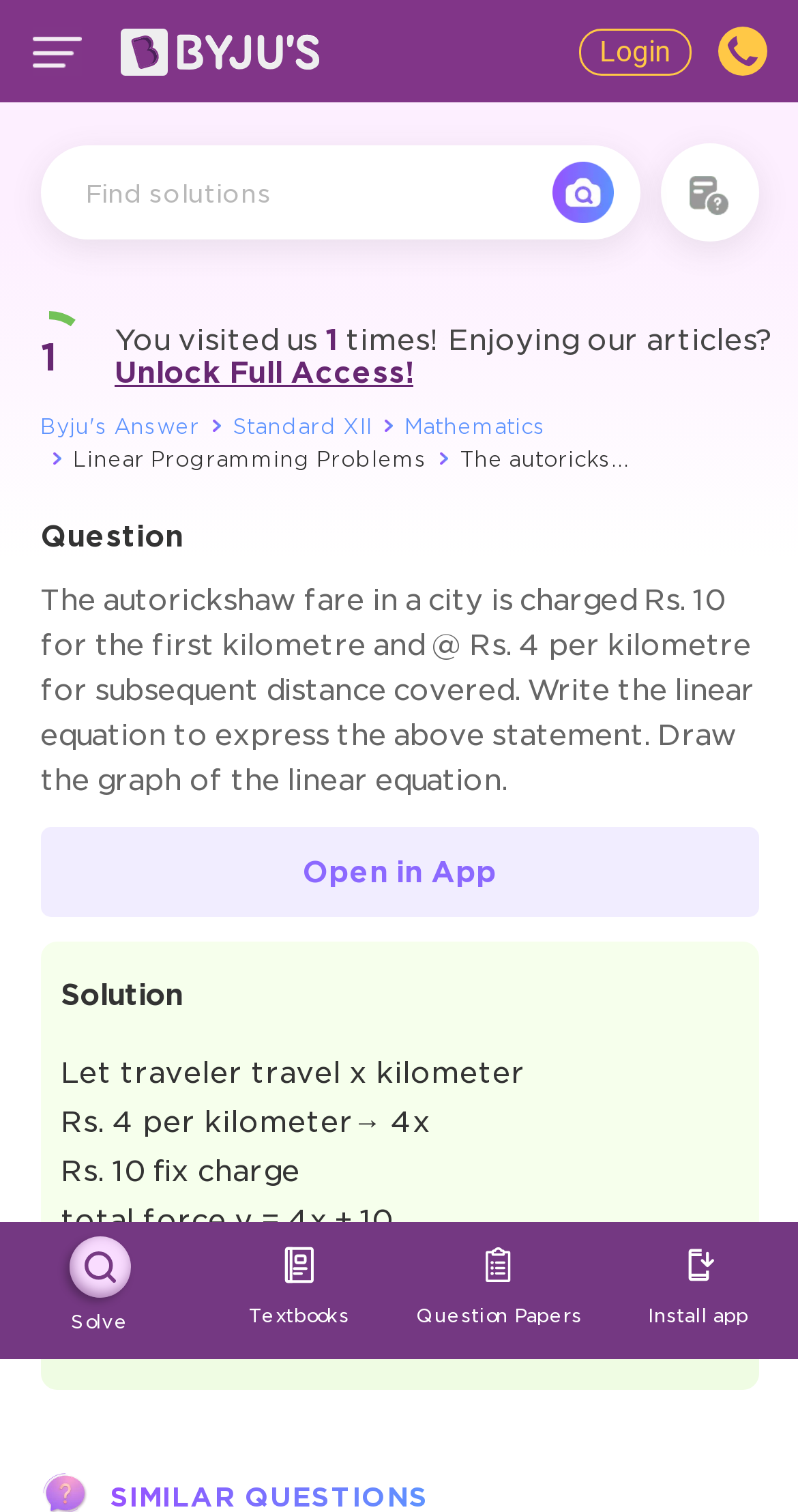Please study the image and answer the question comprehensively:
What is the purpose of the 'Suggest Corrections' button?

The 'Suggest Corrections' button is likely used to suggest corrections to the solution or answer provided, allowing users to contribute to the improvement of the content.